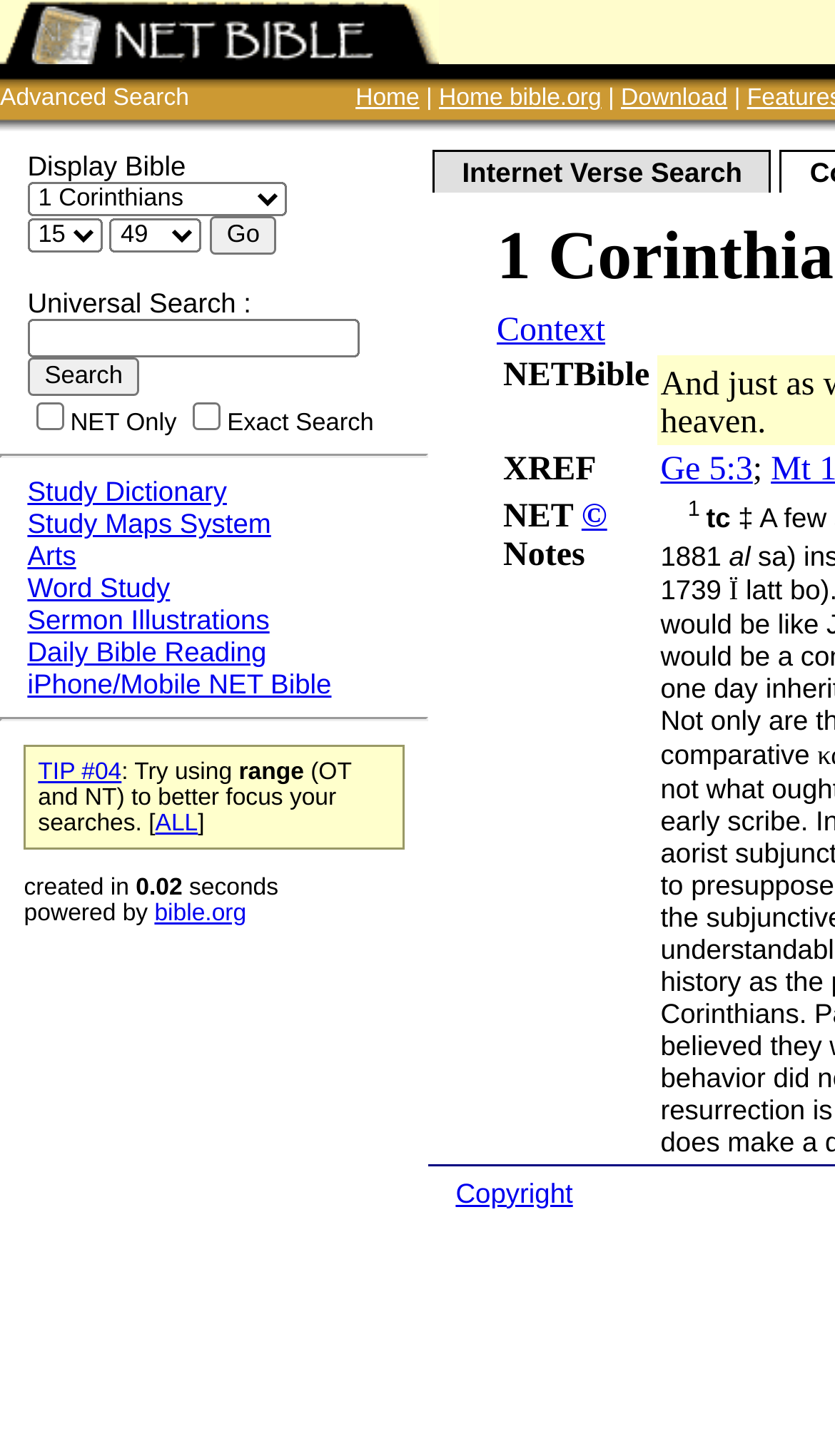Determine the bounding box coordinates for the clickable element to execute this instruction: "Search for a Bible verse". Provide the coordinates as four float numbers between 0 and 1, i.e., [left, top, right, bottom].

[0.033, 0.219, 0.43, 0.245]